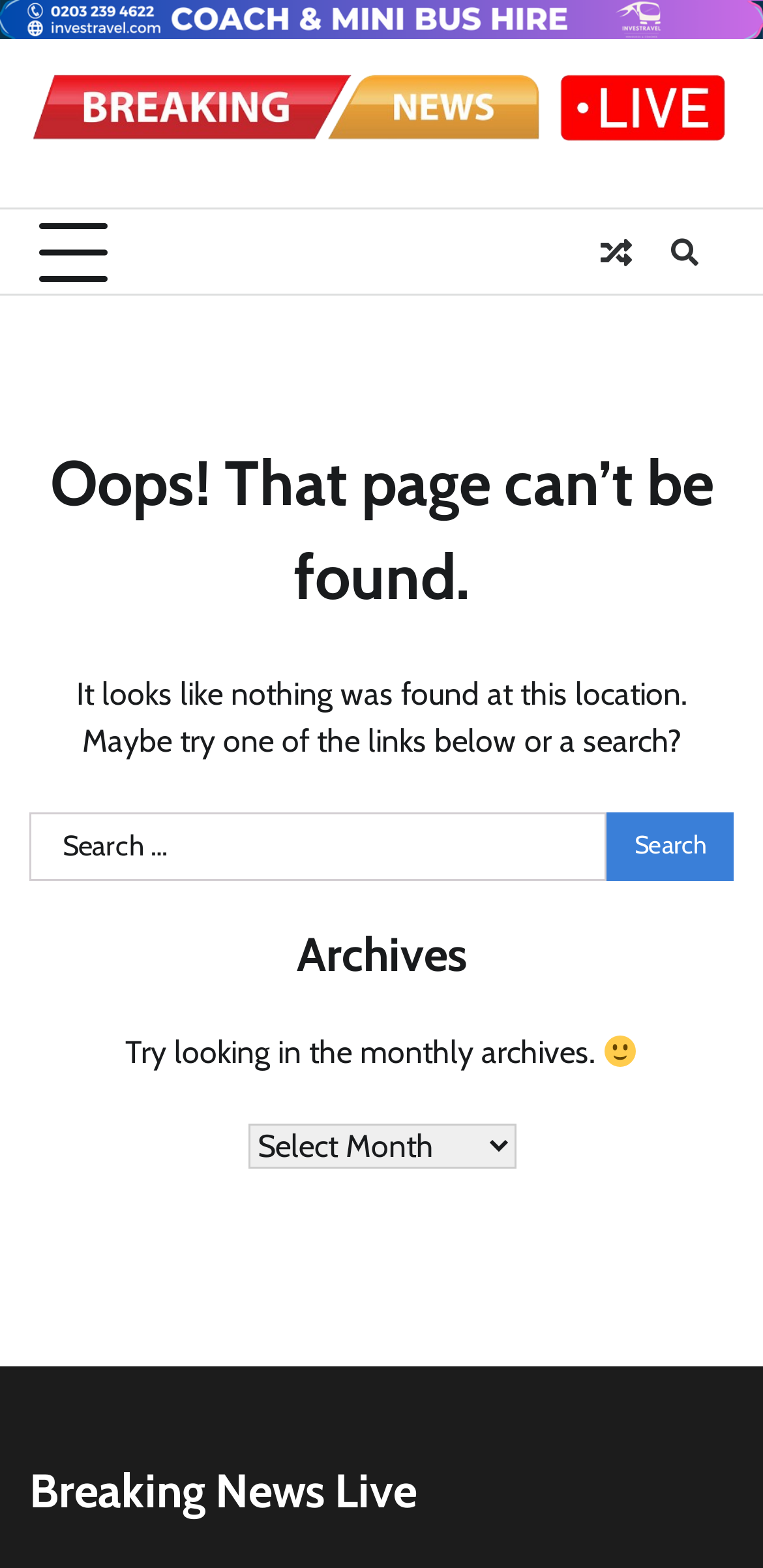Please determine the bounding box coordinates, formatted as (top-left x, top-left y, bottom-right x, bottom-right y), with all values as floating point numbers between 0 and 1. Identify the bounding box of the region described as: alt="Header Advertisement Image"

[0.0, 0.0, 1.0, 0.024]